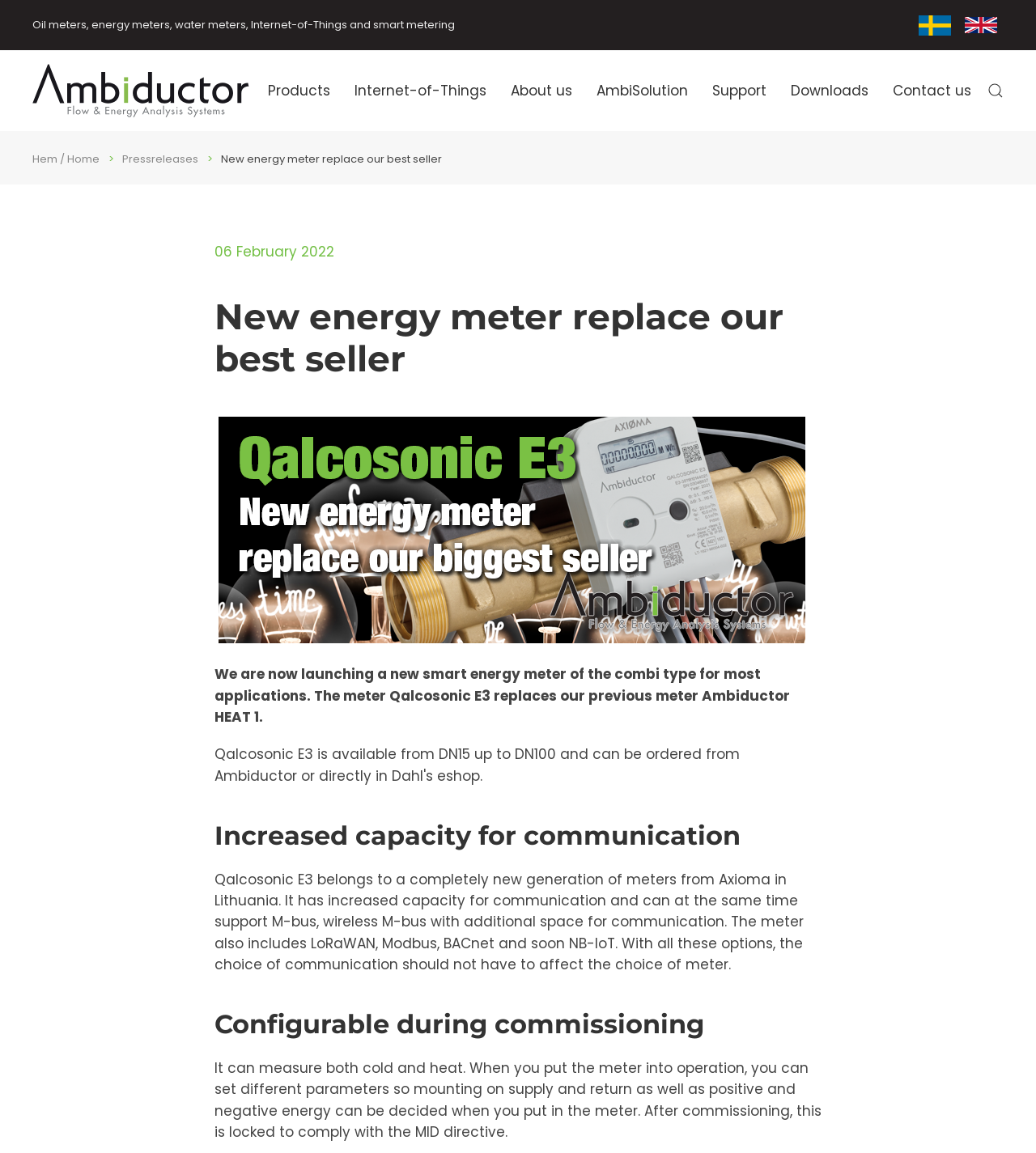What is the previous meter of Qalcosonic E3?
Look at the image and answer with only one word or phrase.

Ambiductor HEAT 1